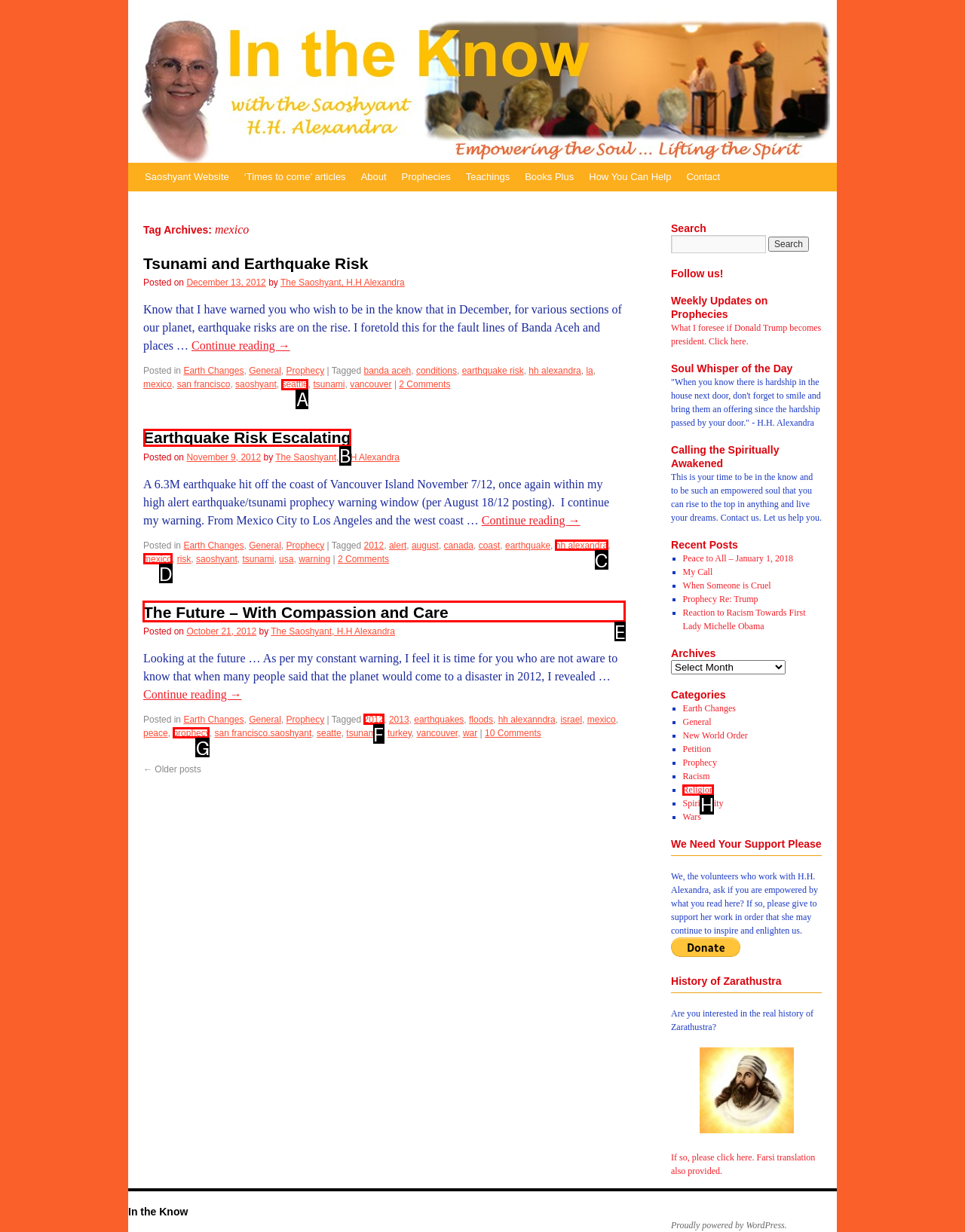Specify which HTML element I should click to complete this instruction: Read 'The Future – With Compassion and Care' post Answer with the letter of the relevant option.

E